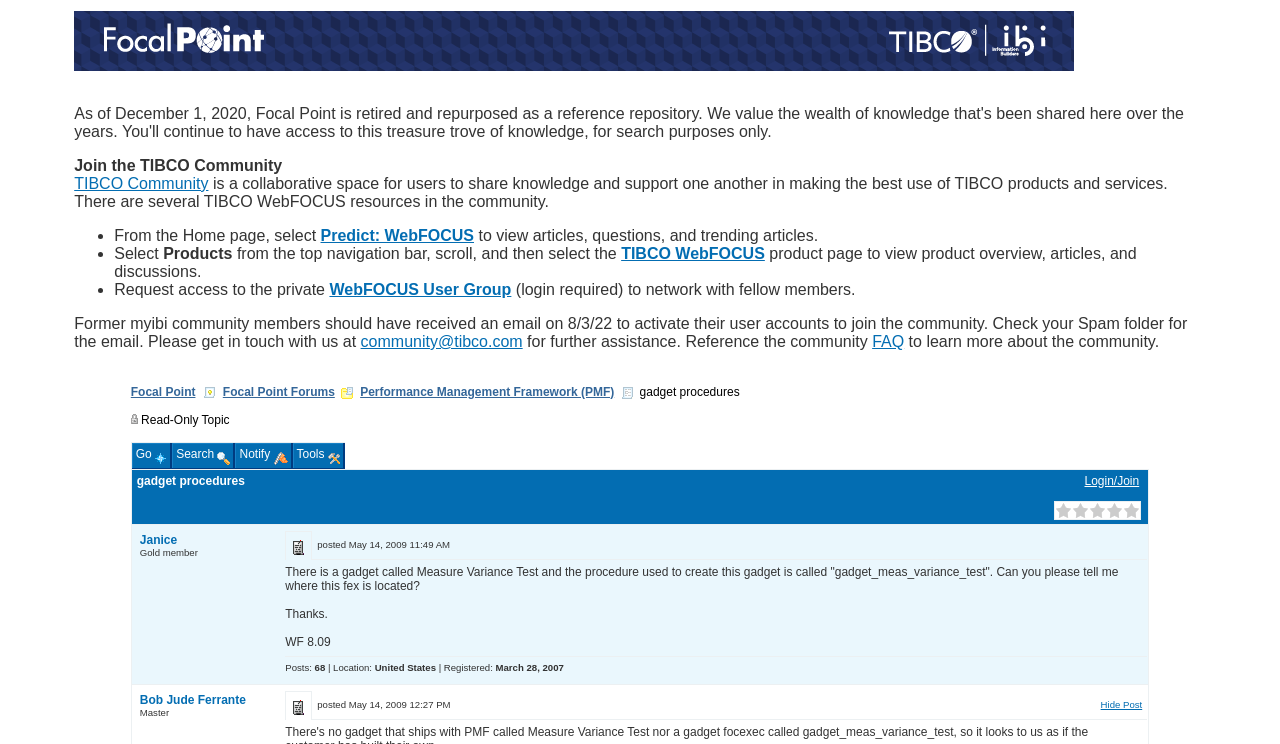Please examine the image and provide a detailed answer to the question: What is the name of the gadget mentioned in the post?

The name of the gadget mentioned in the post is 'Measure Variance Test', which is mentioned in the static text element within the table cell.